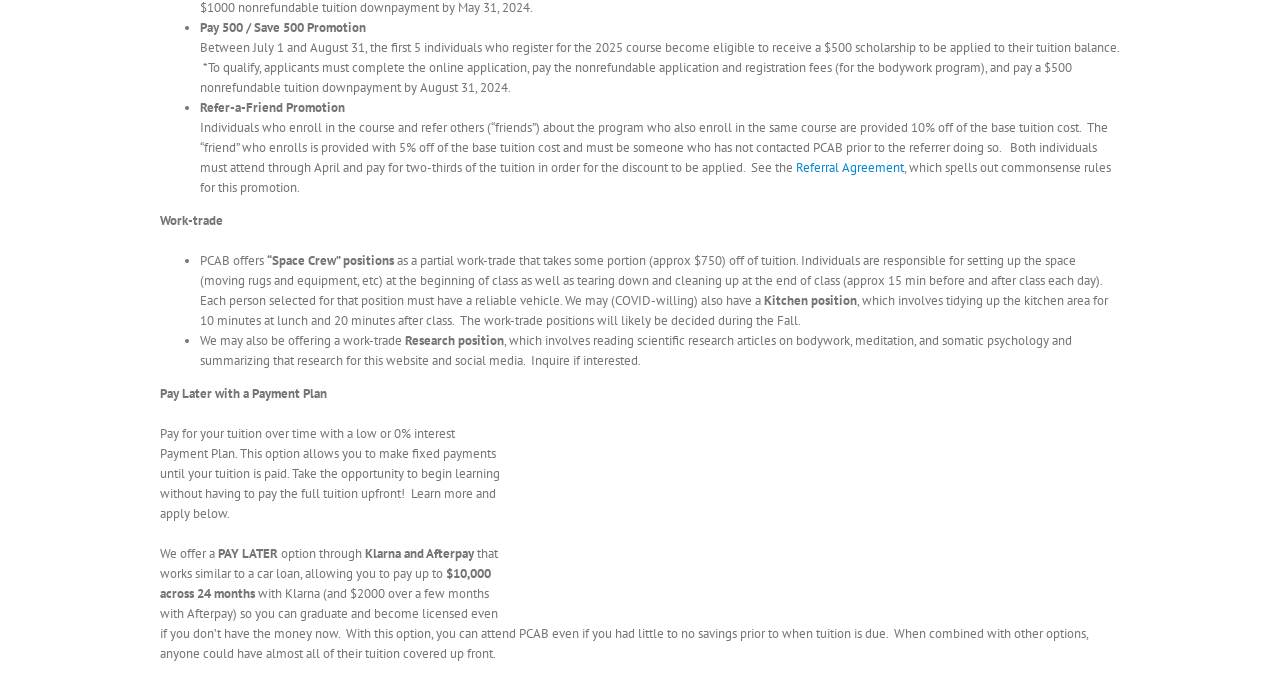What is the promotion for the first 5 individuals who register for the 2025 course?
Answer the question based on the image using a single word or a brief phrase.

Pay 500 / Save 500